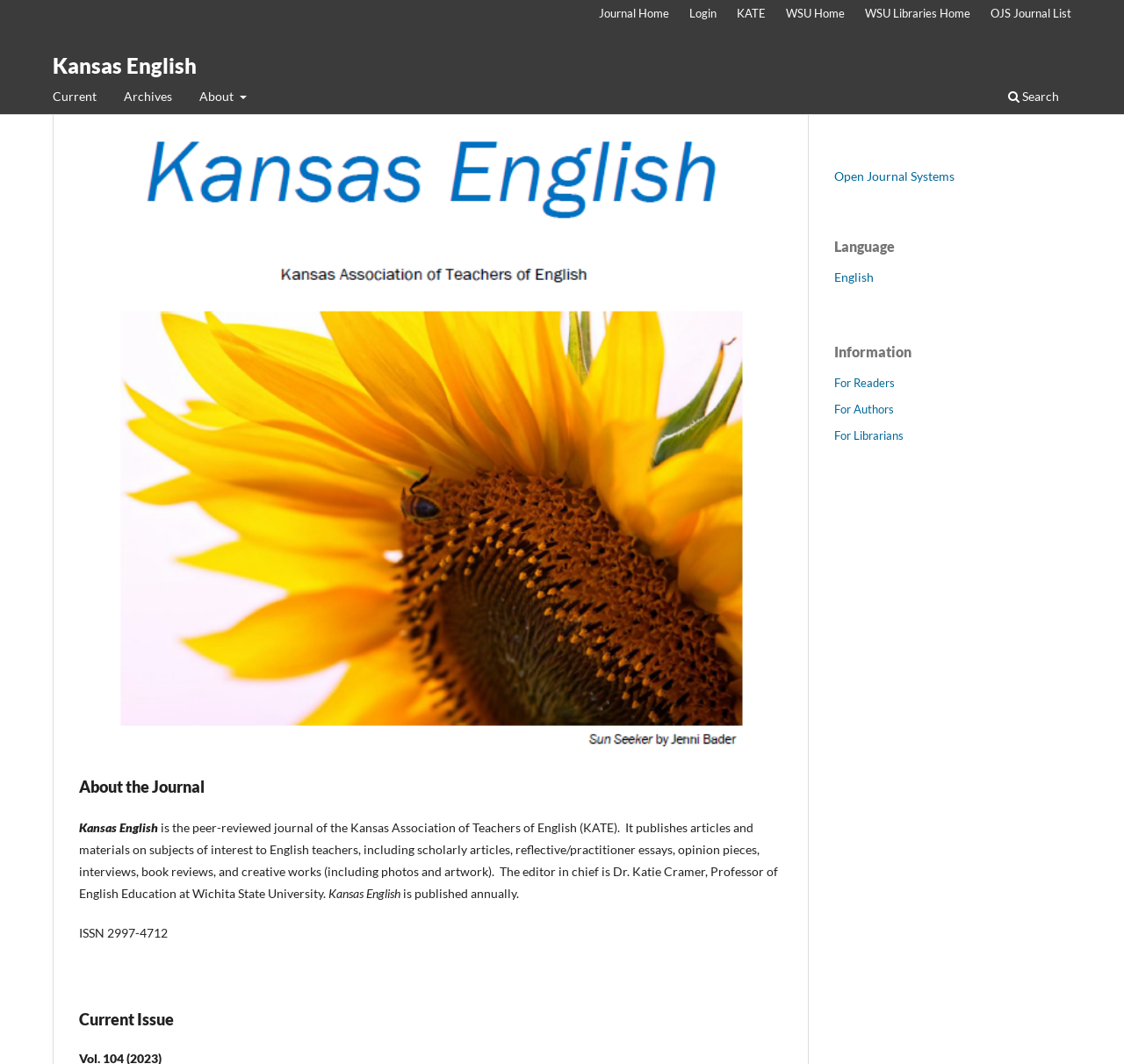Please identify the bounding box coordinates of the element that needs to be clicked to execute the following command: "go to current issue". Provide the bounding box using four float numbers between 0 and 1, formatted as [left, top, right, bottom].

[0.041, 0.078, 0.091, 0.107]